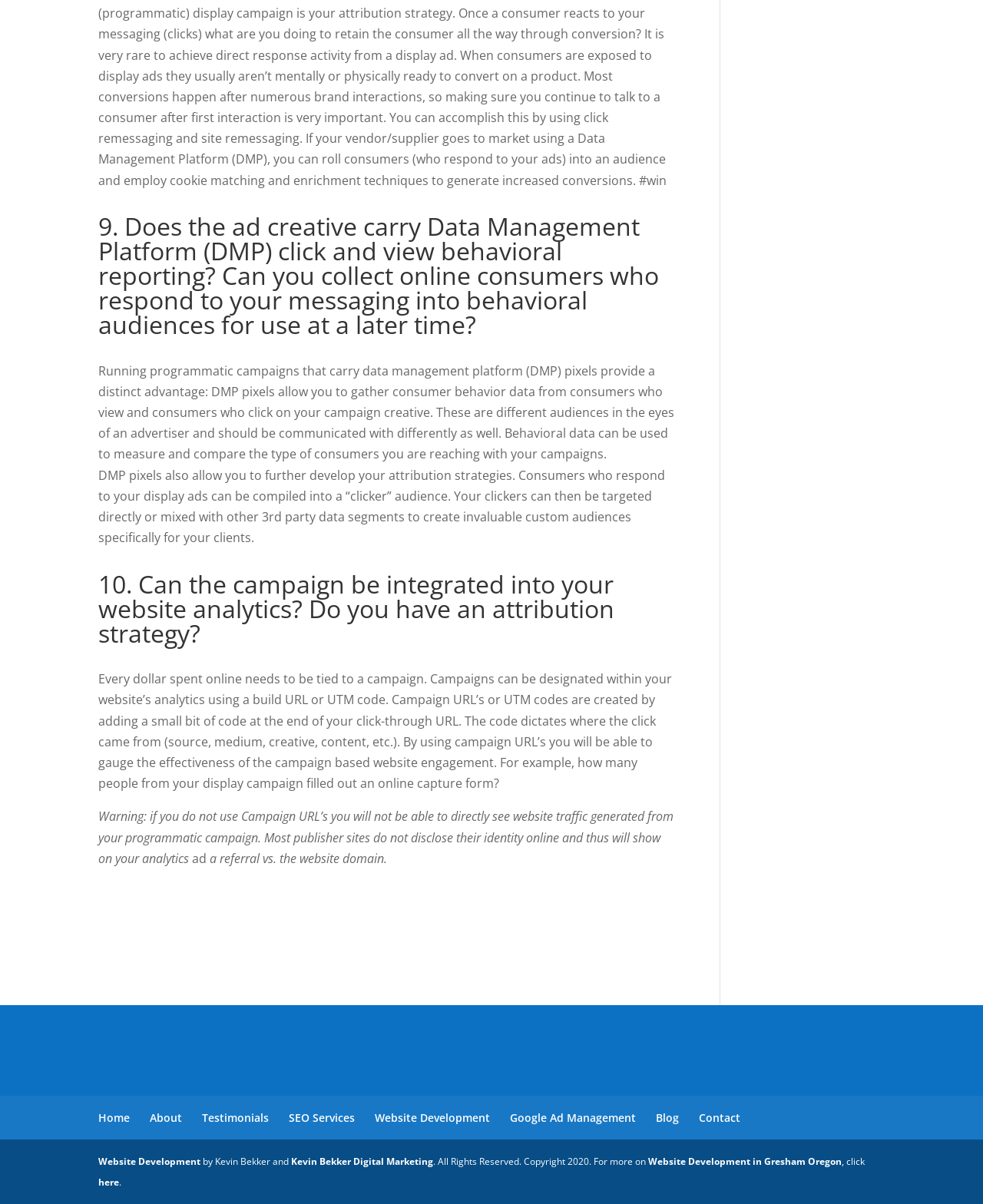How can campaign URL's be used?
Utilize the image to construct a detailed and well-explained answer.

Campaign URL's or UTM codes can be used to track website engagement by adding a small bit of code at the end of the click-through URL, which dictates where the click came from (source, medium, creative, content, etc.), allowing advertisers to gauge the effectiveness of the campaign.